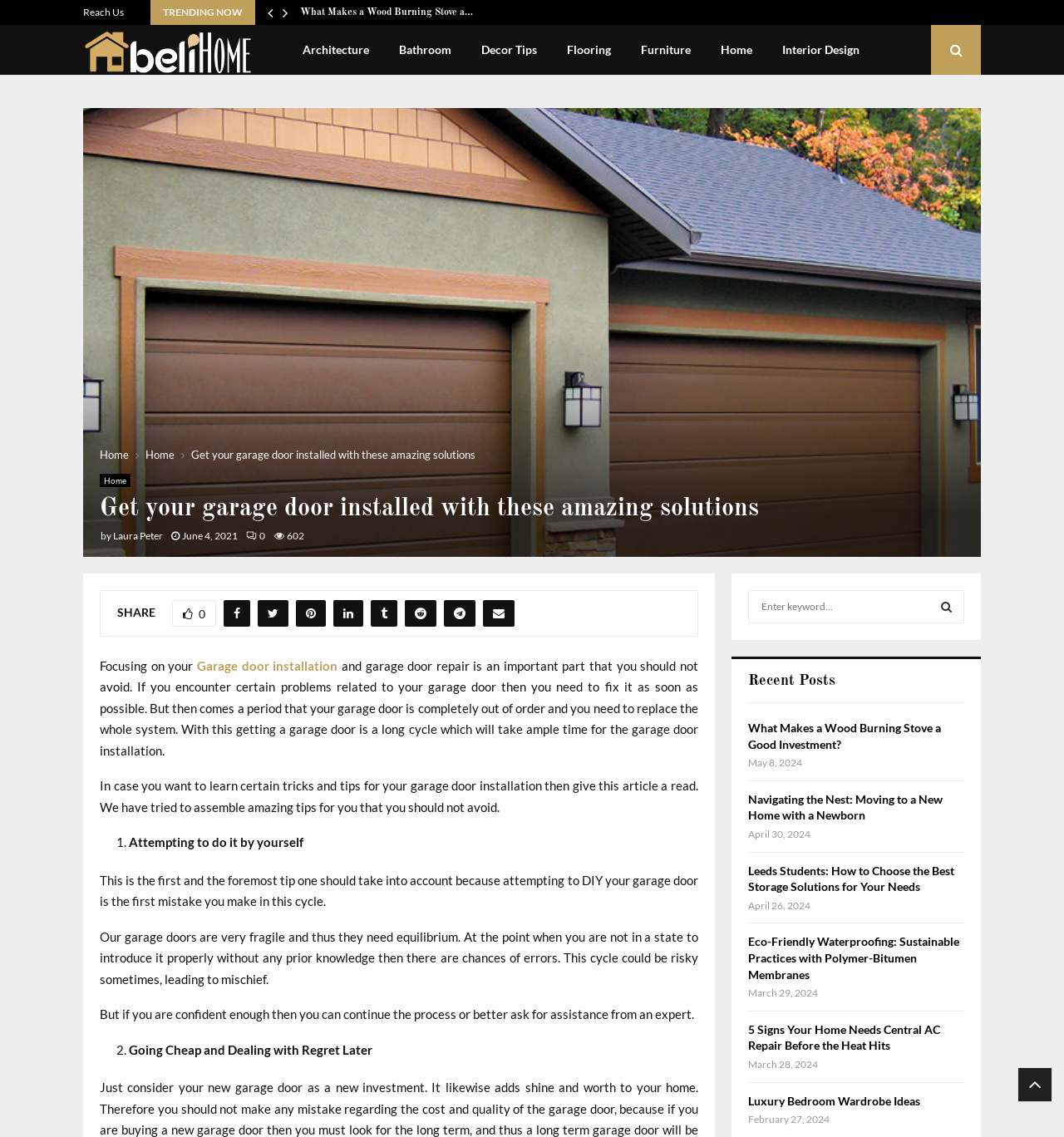Can you specify the bounding box coordinates of the area that needs to be clicked to fulfill the following instruction: "Share the article"?

[0.11, 0.532, 0.146, 0.544]